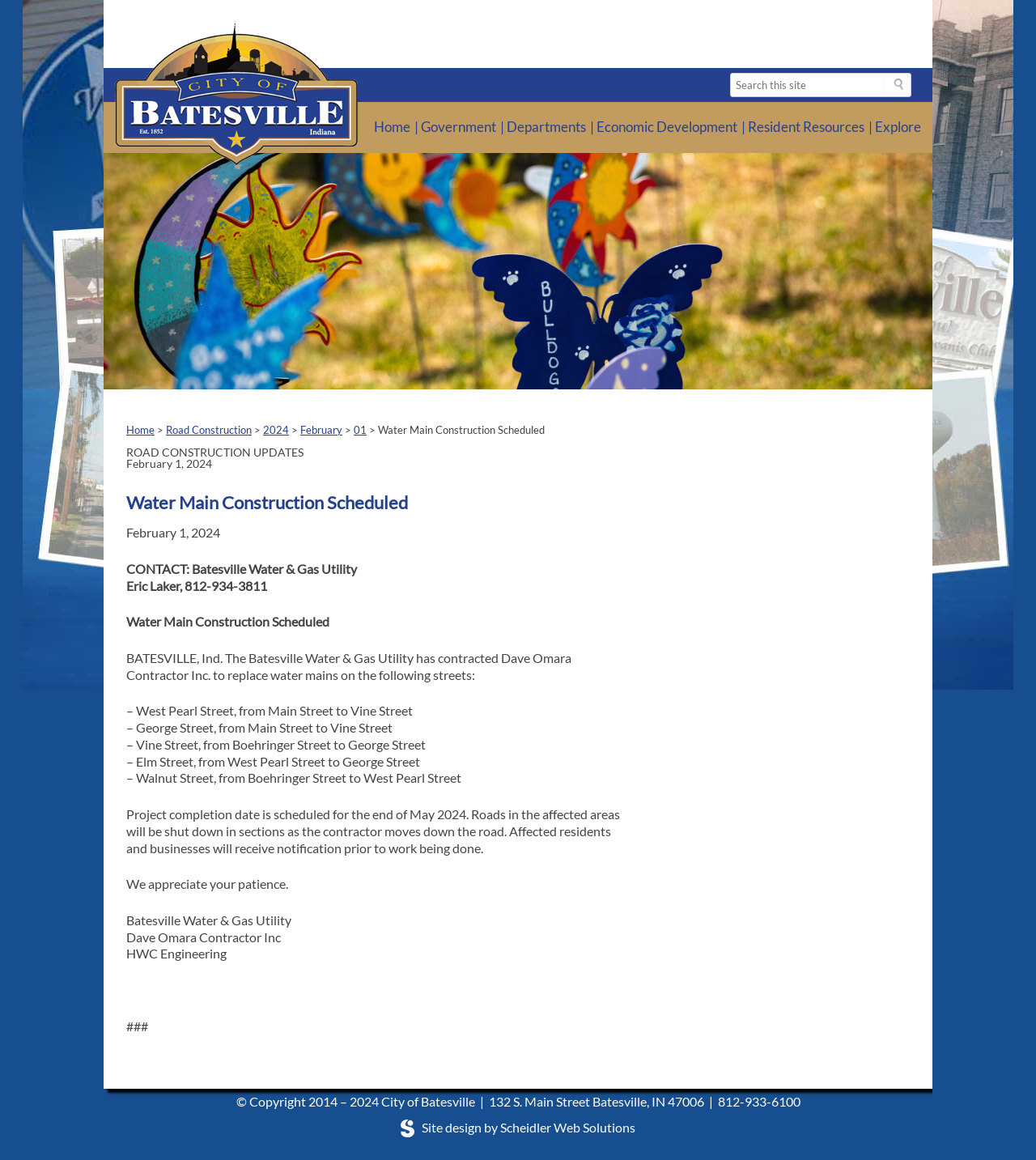Please determine the bounding box coordinates of the area that needs to be clicked to complete this task: 'Check Water Main Construction Scheduled'. The coordinates must be four float numbers between 0 and 1, formatted as [left, top, right, bottom].

[0.365, 0.365, 0.526, 0.376]